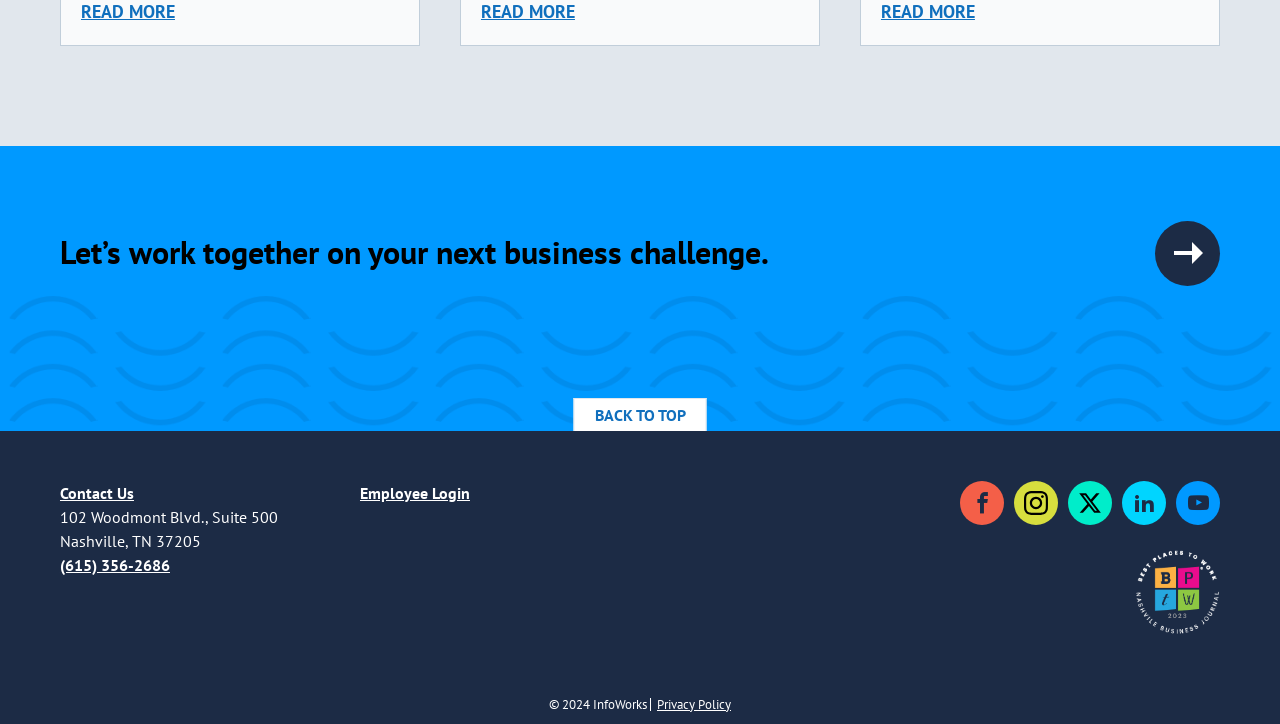What is the phone number to contact the company?
Answer with a single word or phrase, using the screenshot for reference.

(615) 356-2686